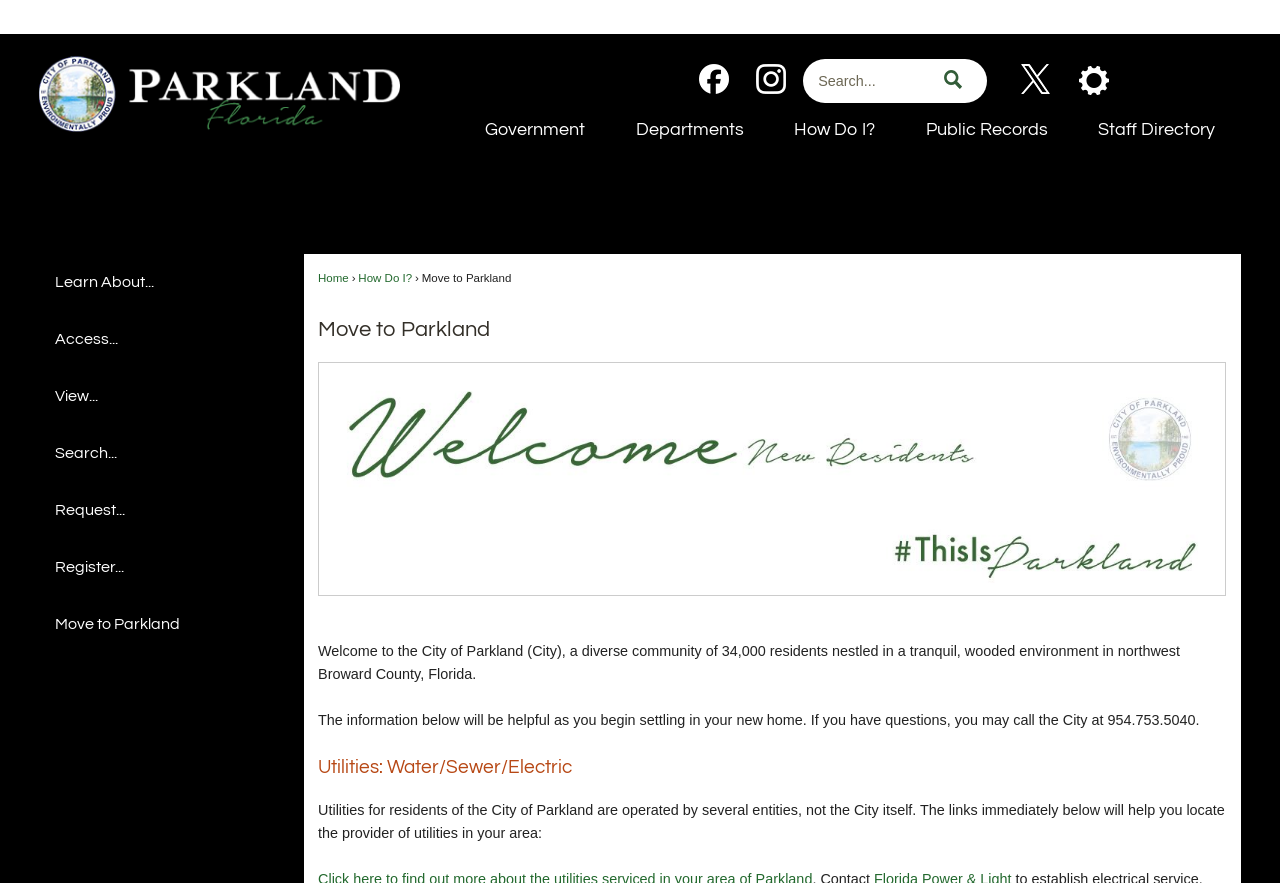Provide a brief response to the question below using one word or phrase:
What is the population of Parkland?

34,000